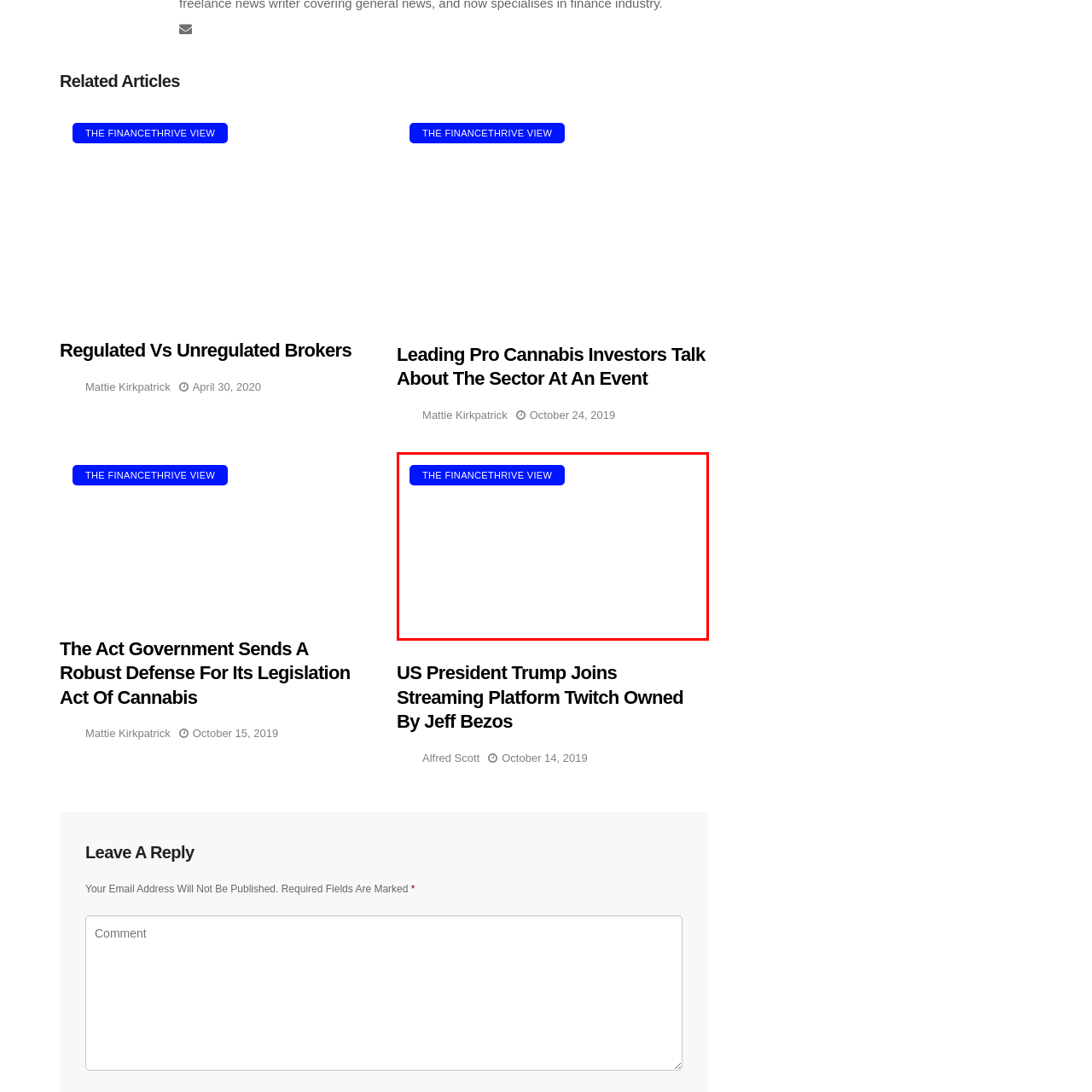What type of content is presented on the webpage?
Focus on the red bounded area in the image and respond to the question with a concise word or phrase.

Financial sector